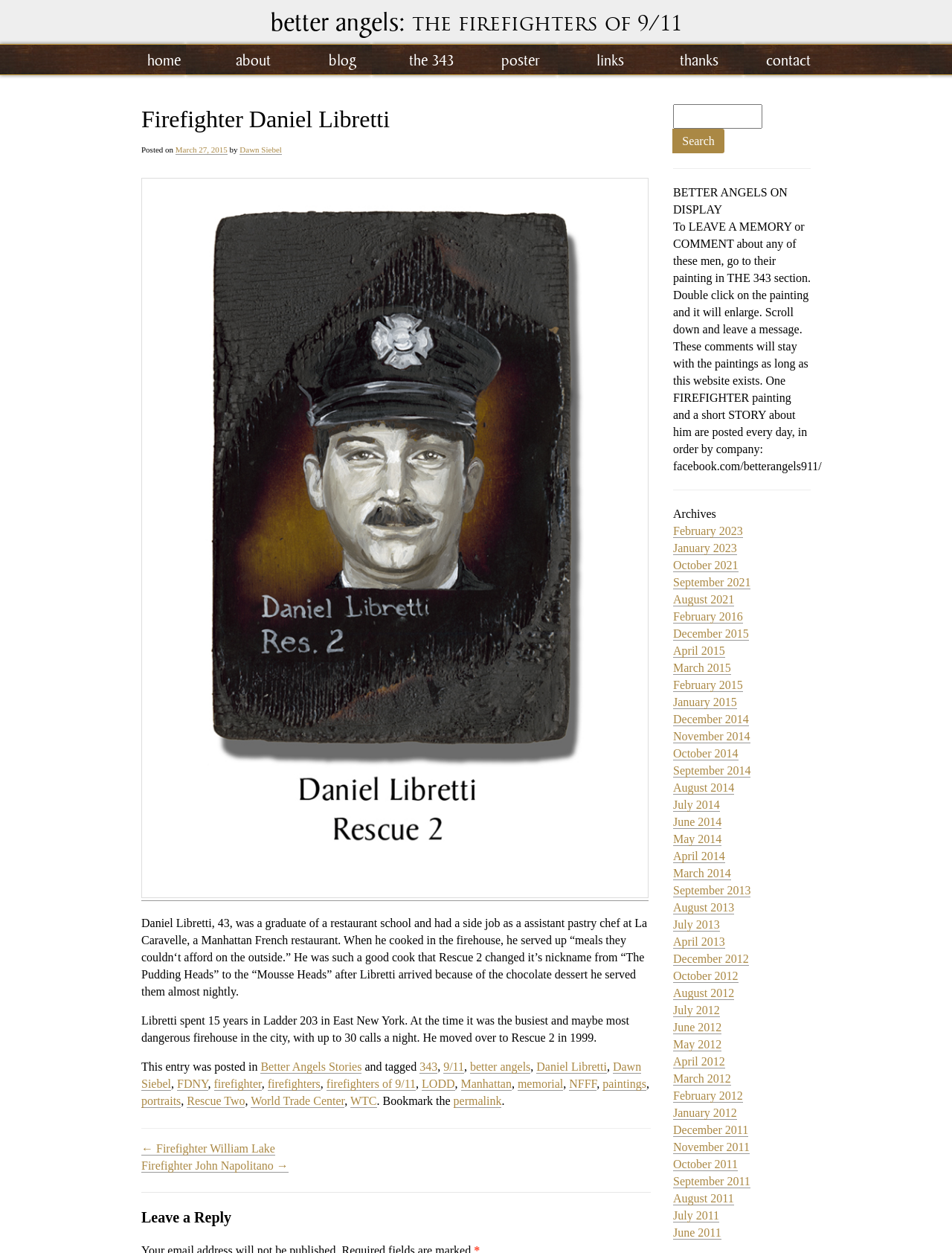Can you find the bounding box coordinates for the element that needs to be clicked to execute this instruction: "search for something"? The coordinates should be given as four float numbers between 0 and 1, i.e., [left, top, right, bottom].

[0.707, 0.083, 0.852, 0.122]